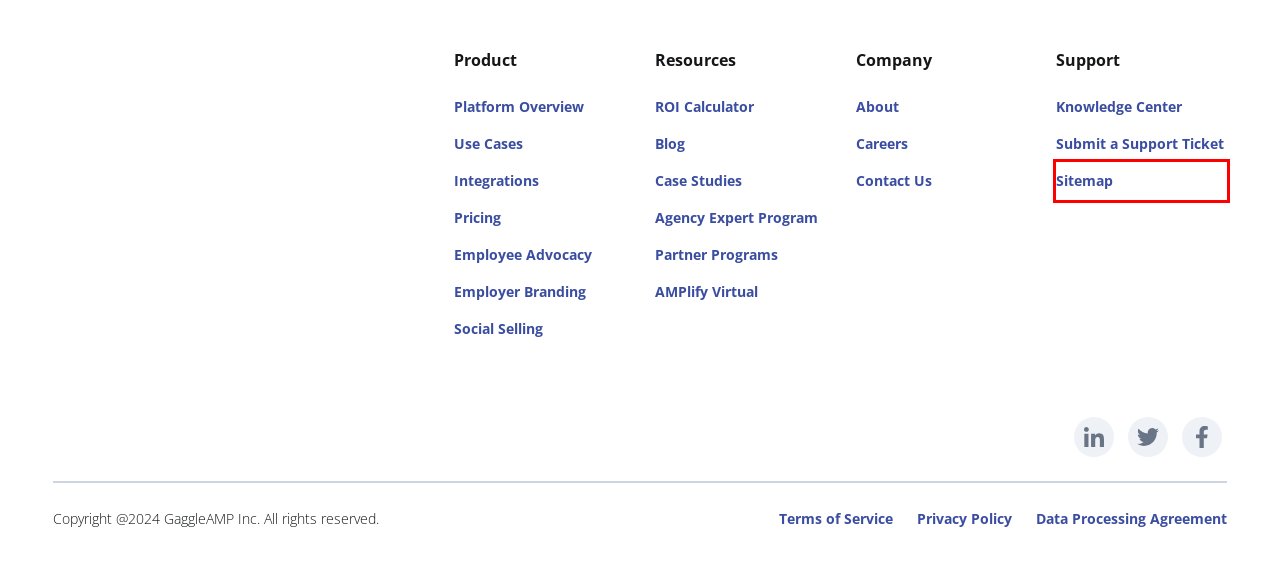You are provided with a screenshot of a webpage highlighting a UI element with a red bounding box. Choose the most suitable webpage description that matches the new page after clicking the element in the bounding box. Here are the candidates:
A. Your Employee Advocacy Program Starts Here | GaggleAMP
B. Employee Advocacy Blog | GaggleAMP | Megan Mahoney
C. The Rise of Shared Media: A huge opportunity  – School of Marketing
D. Employee Advocacy Case Studies | GaggleAMP
E. Sitemap | GaggleAMP
F. Pricing | GaggleAMP
G. Employee Advocacy Tools | GaggleAMP
H. Contact Us | GaggleAMP Theme

E